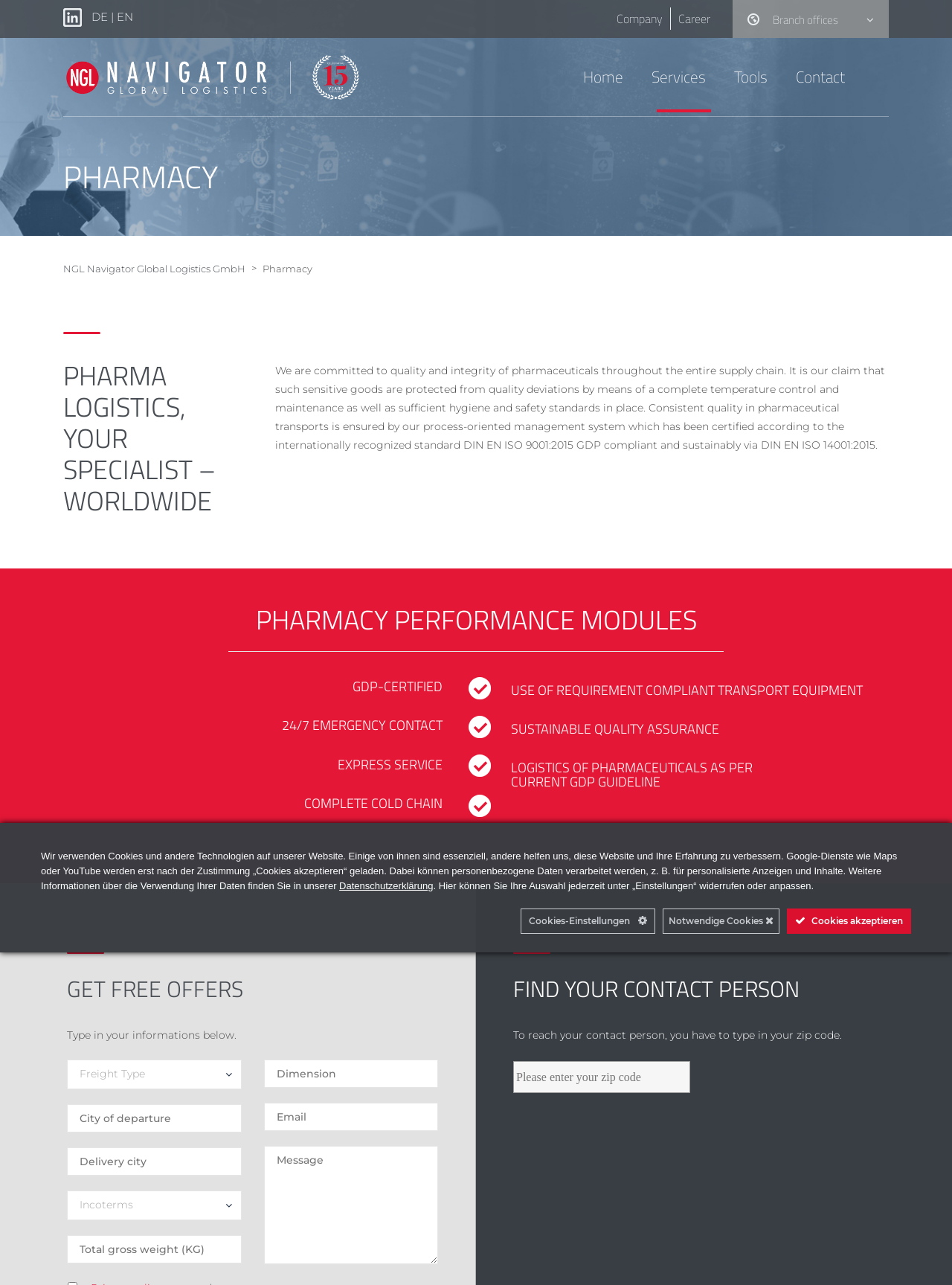Using the format (top-left x, top-left y, bottom-right x, bottom-right y), provide the bounding box coordinates for the described UI element. All values should be floating point numbers between 0 and 1: name="total_weight" placeholder="Total gross weight (KG)"

[0.07, 0.961, 0.254, 0.983]